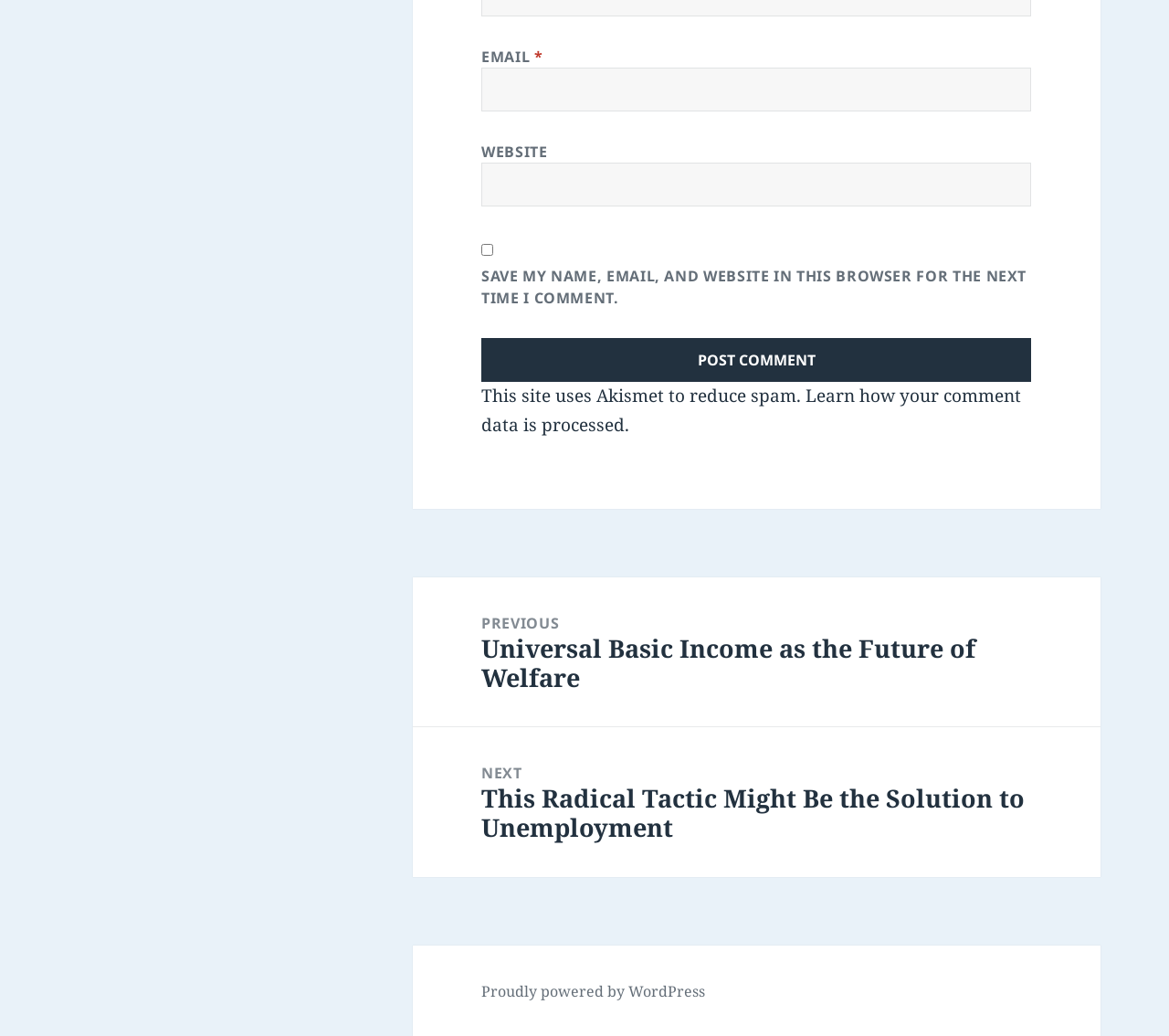What is the topic of the previous post?
Based on the screenshot, provide your answer in one word or phrase.

Universal Basic Income